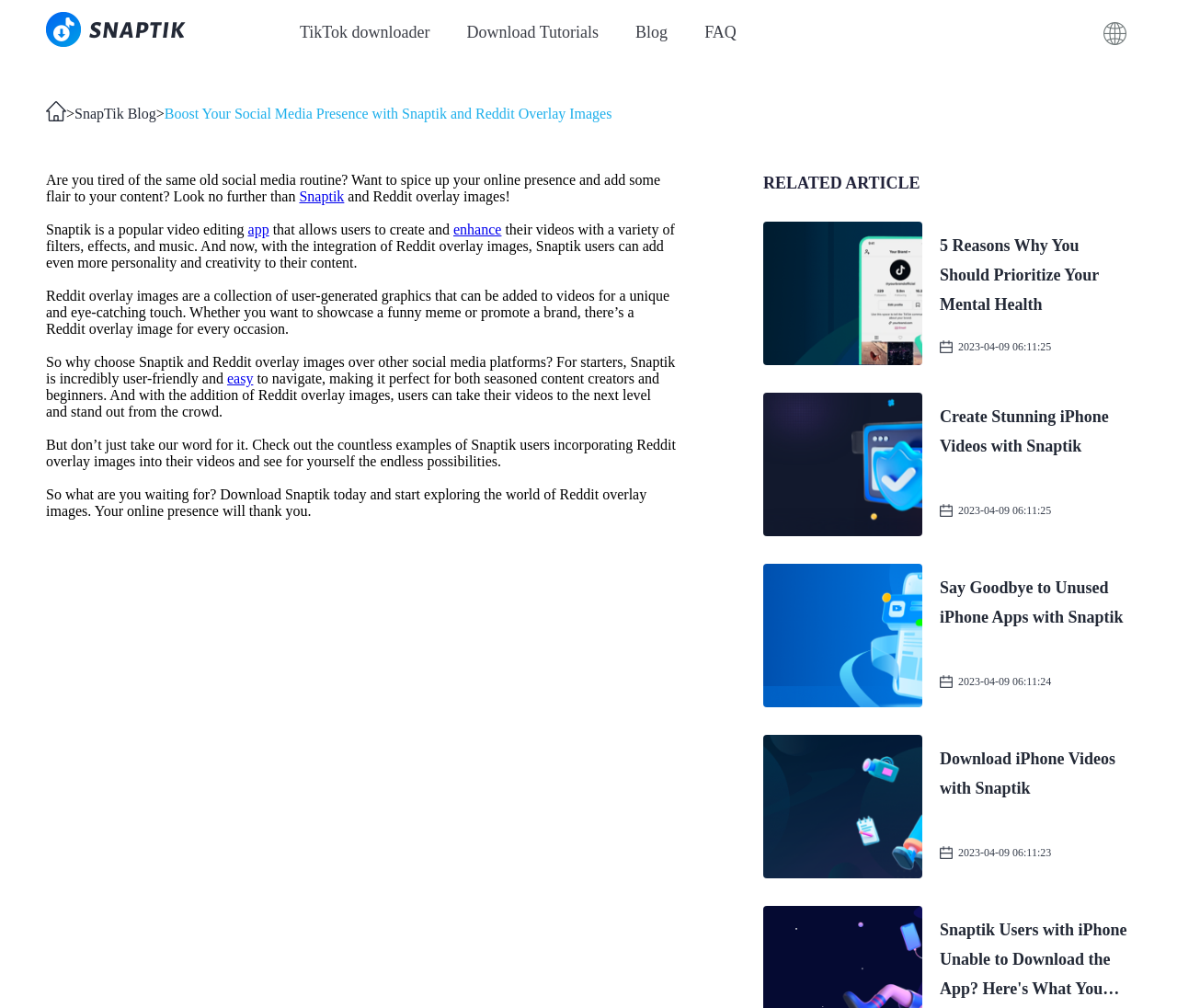Please reply to the following question with a single word or a short phrase:
What type of content can be created with Snaptik?

Videos